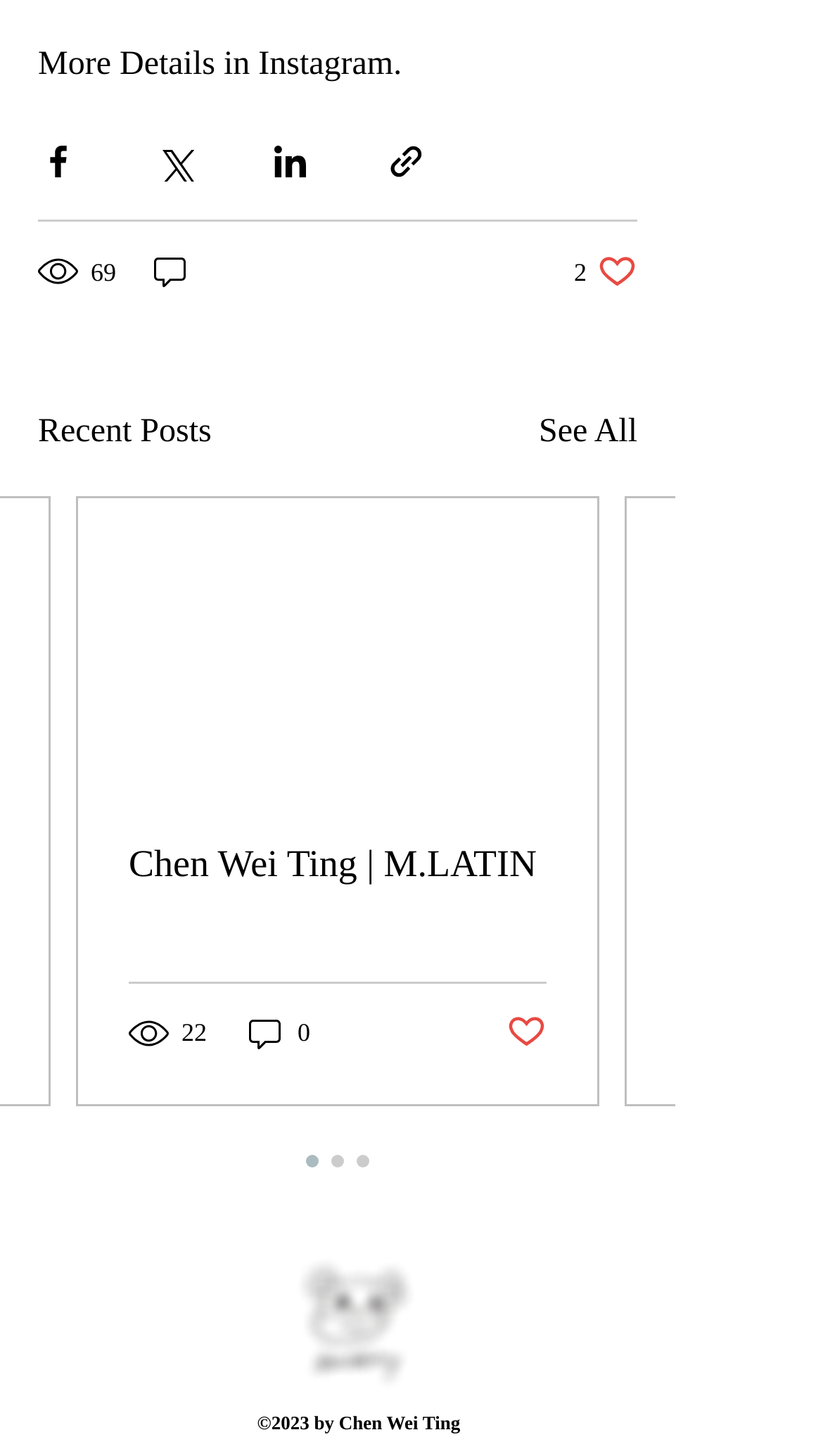Please determine the bounding box of the UI element that matches this description: Best Powerful Android Phone Cleaner. The coordinates should be given as (top-left x, top-left y, bottom-right x, bottom-right y), with all values between 0 and 1.

None